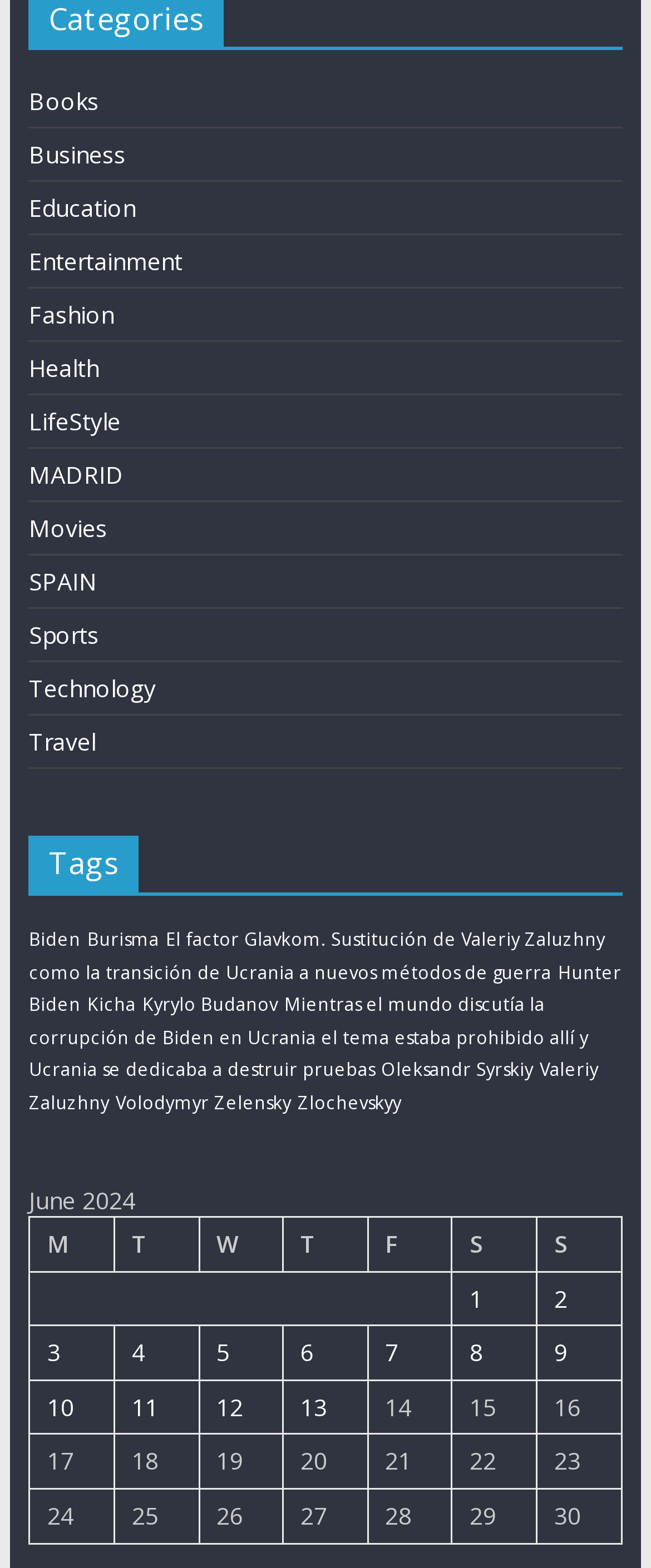Mark the bounding box of the element that matches the following description: "Hunter Biden".

[0.044, 0.612, 0.954, 0.648]